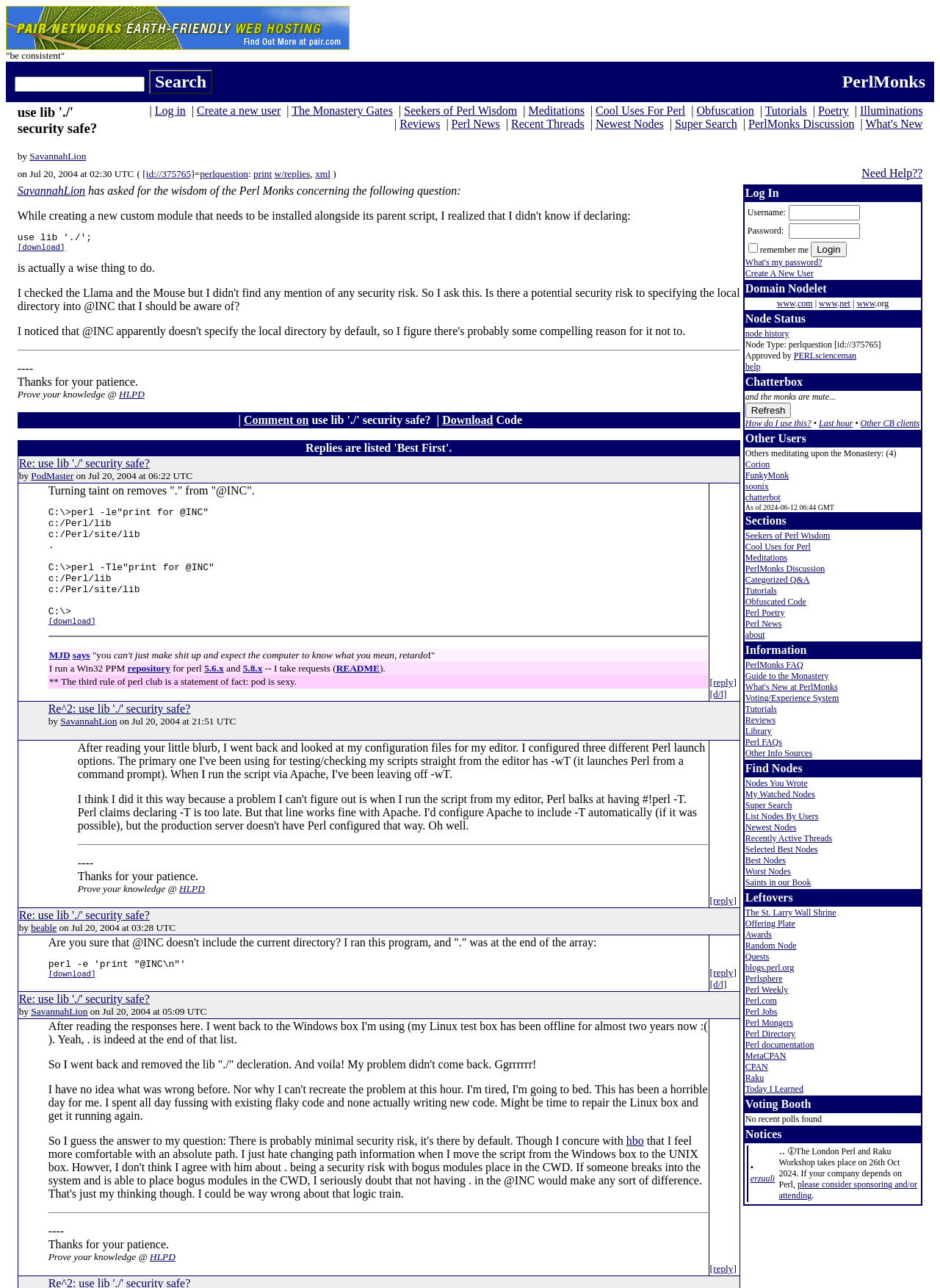Answer the question using only one word or a concise phrase: What is the name of the website?

PerlMonks